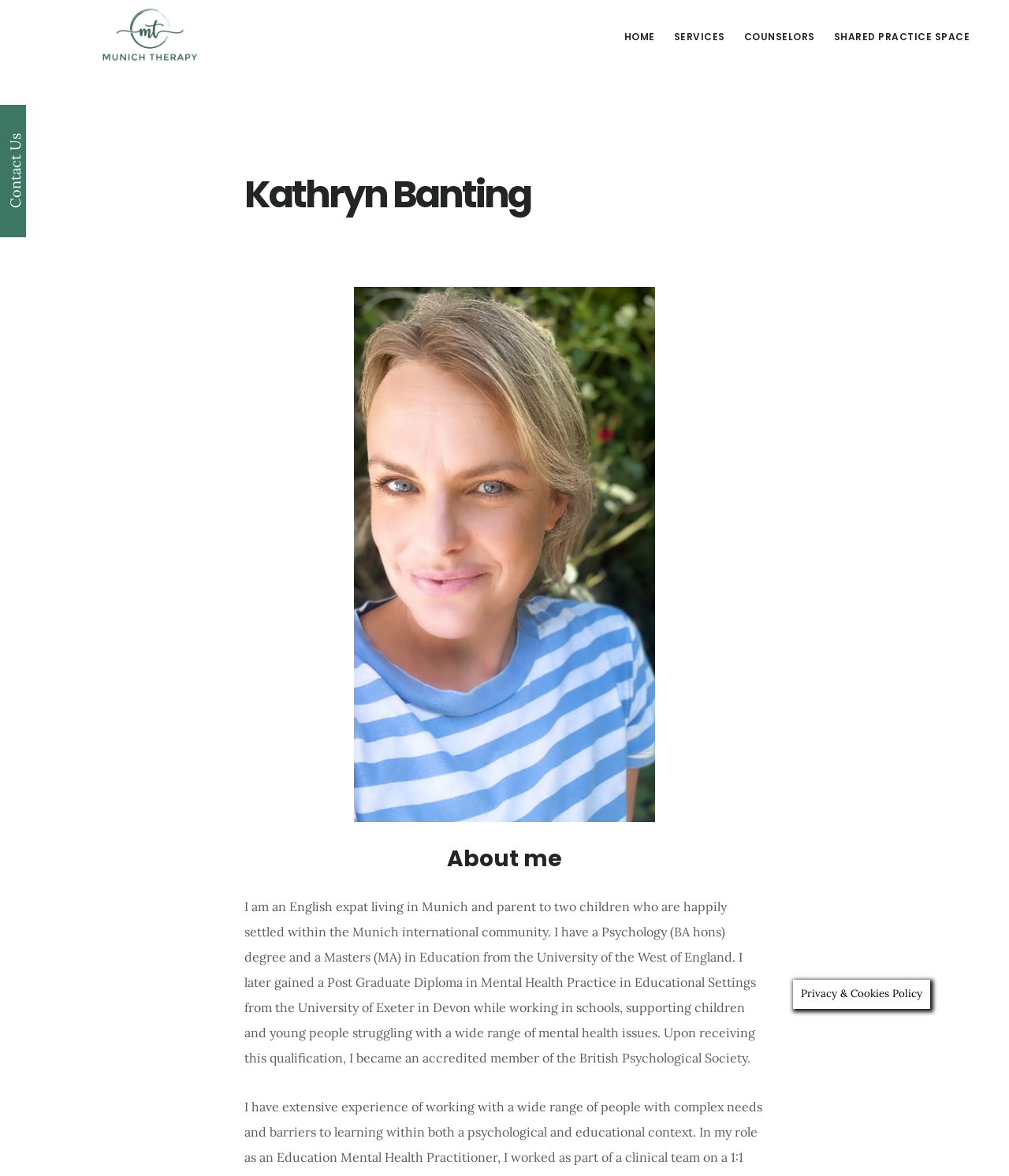Where is the therapist based?
Please analyze the image and answer the question with as much detail as possible.

The therapist is based in Munich as mentioned in the webpage content, 'I am an English expat living in Munich and parent to two children who are happily settled within the Munich international community'.